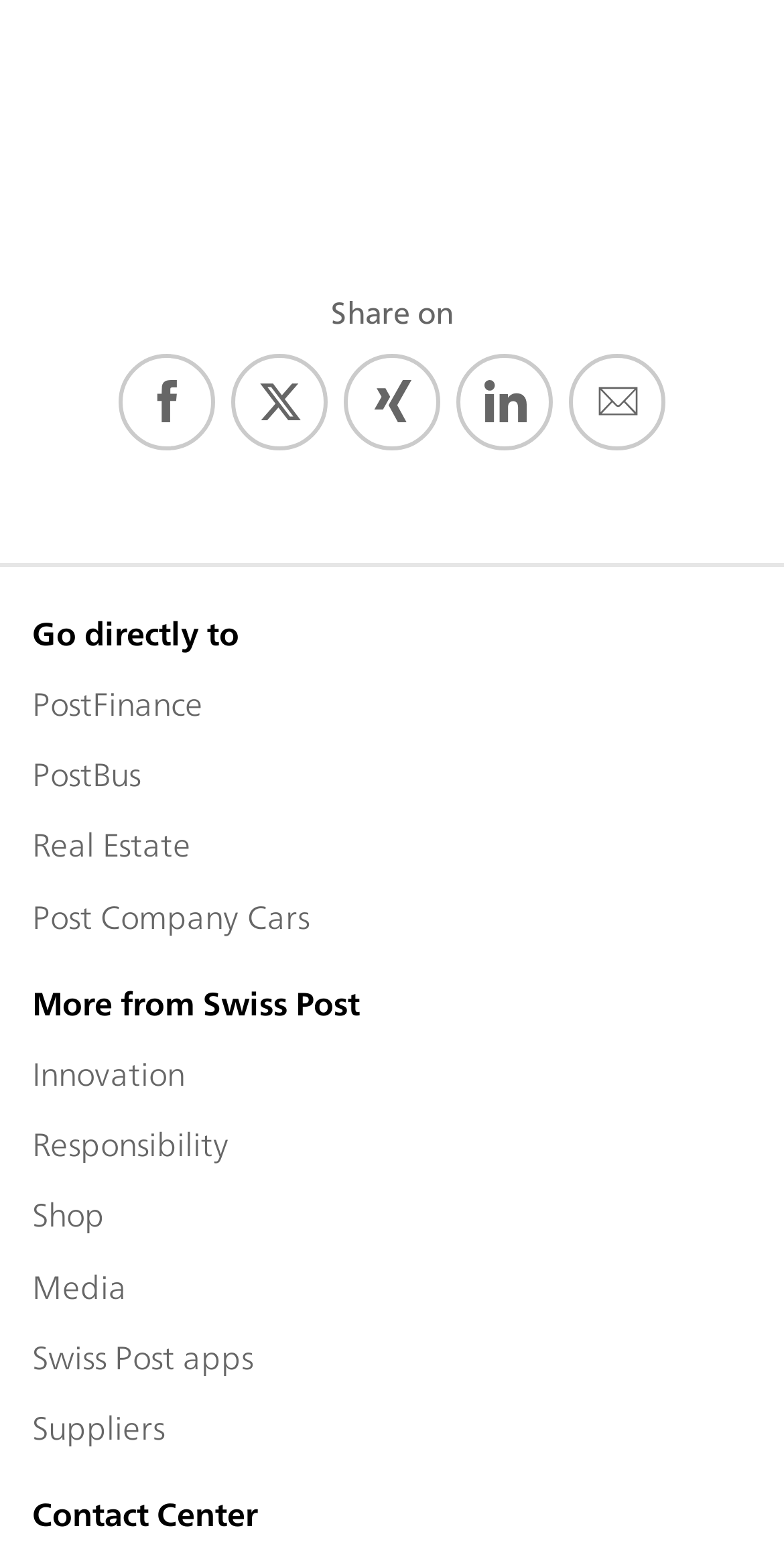Provide a one-word or brief phrase answer to the question:
What is the purpose of the 'Contact Center' section?

To contact Swiss Post